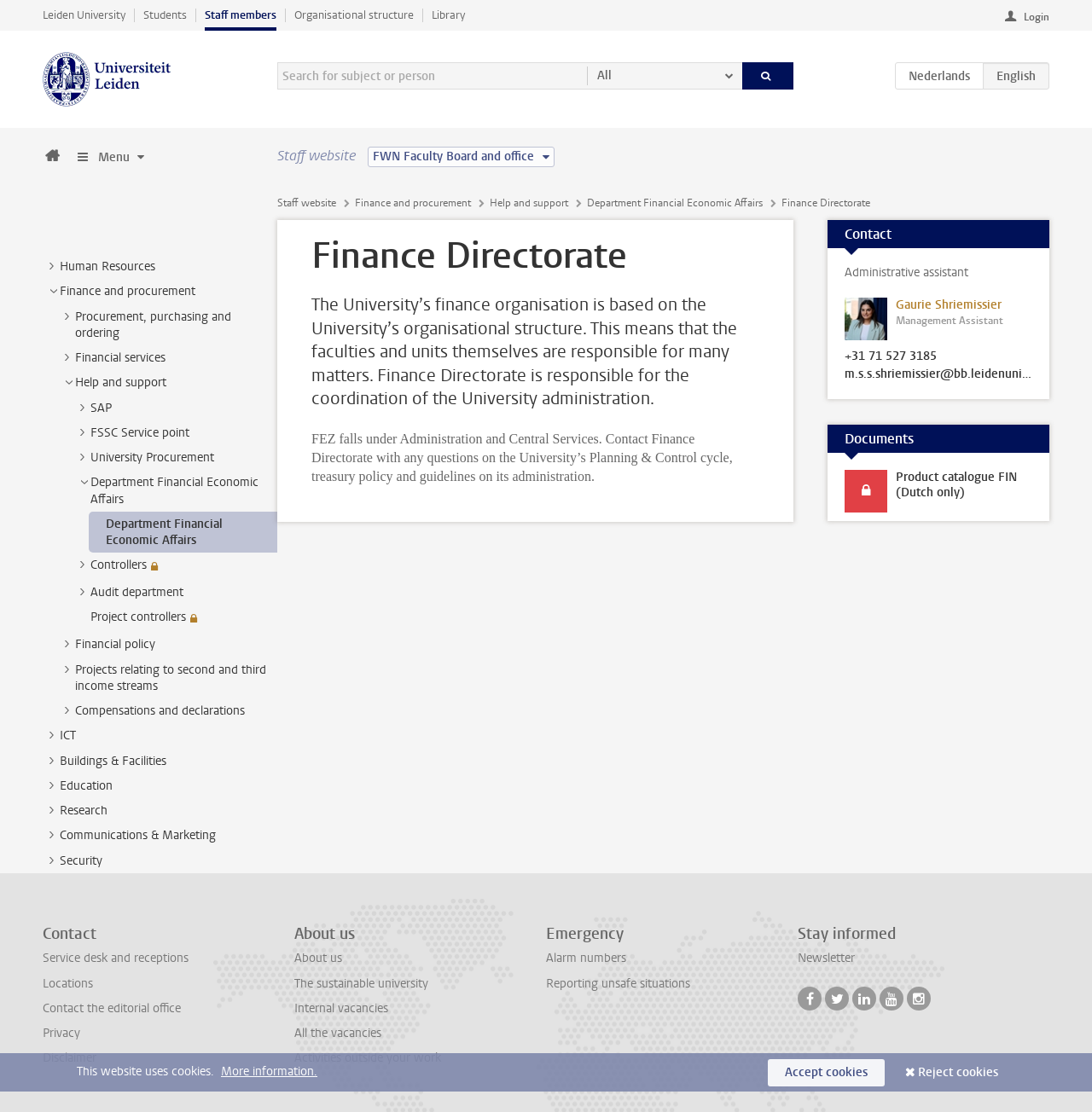Summarize the webpage with intricate details.

The webpage is about the Finance Directorate of Leiden University. At the top, there are several links to other university pages, including "Leiden University", "Students", "Staff members", "Organisational structure", and "Library". Below these links, there is a heading "Universiteit Leiden" with a logo image. 

To the right of the logo, there is a search box with two buttons, "All" and "Search". Below the search box, there is a login button. On the top-right corner, there are two more links, one with a menu icon and another with a login icon.

The main content of the page is divided into two sections. The left section has a list of links to various finance-related topics, including "Staff website", "Finance and procurement", "Help and support", and "Department Financial Economic Affairs". Each of these links has a corresponding button with a ">" icon.

The right section has a heading "Finance Directorate" followed by a paragraph of text describing the finance organisation of the university. Below this, there is another paragraph with more information about the Finance Directorate. 

Further down the page, there is a section with contact information, including an administrative assistant's name, phone number, and email address. Below this, there is a section with a heading "Documents" and a link to a product catalogue.

At the very bottom of the page, there is a footer section with a heading "Contact" and a link to the university's contact page.